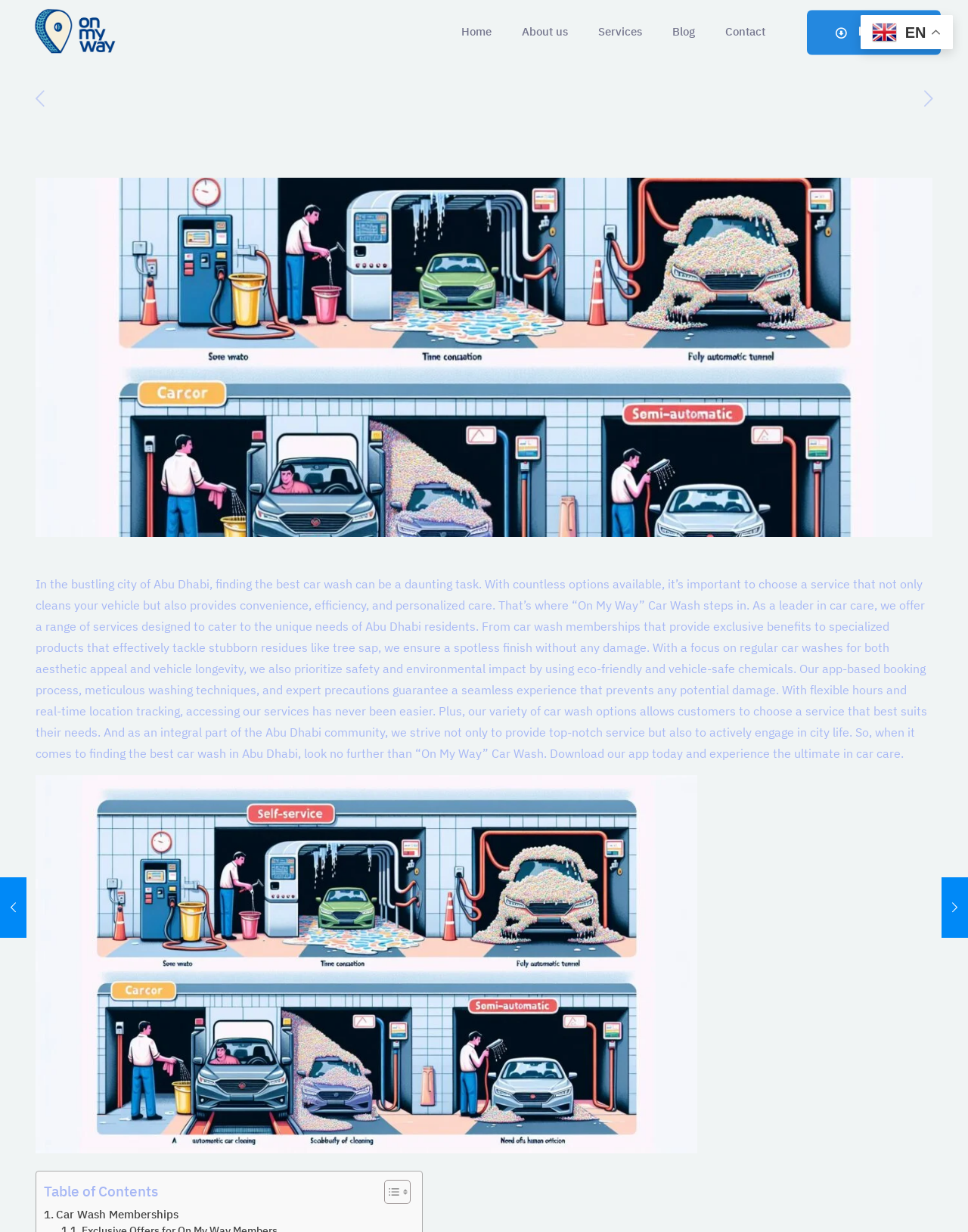What is the name of the car wash service?
Look at the webpage screenshot and answer the question with a detailed explanation.

The name of the car wash service can be found in the logo at the top left corner of the webpage, which is an image with the text 'OnMyWay Logo'. Additionally, the text '“On My Way” Car Wash' is mentioned multiple times throughout the webpage, indicating that it is the name of the car wash service.